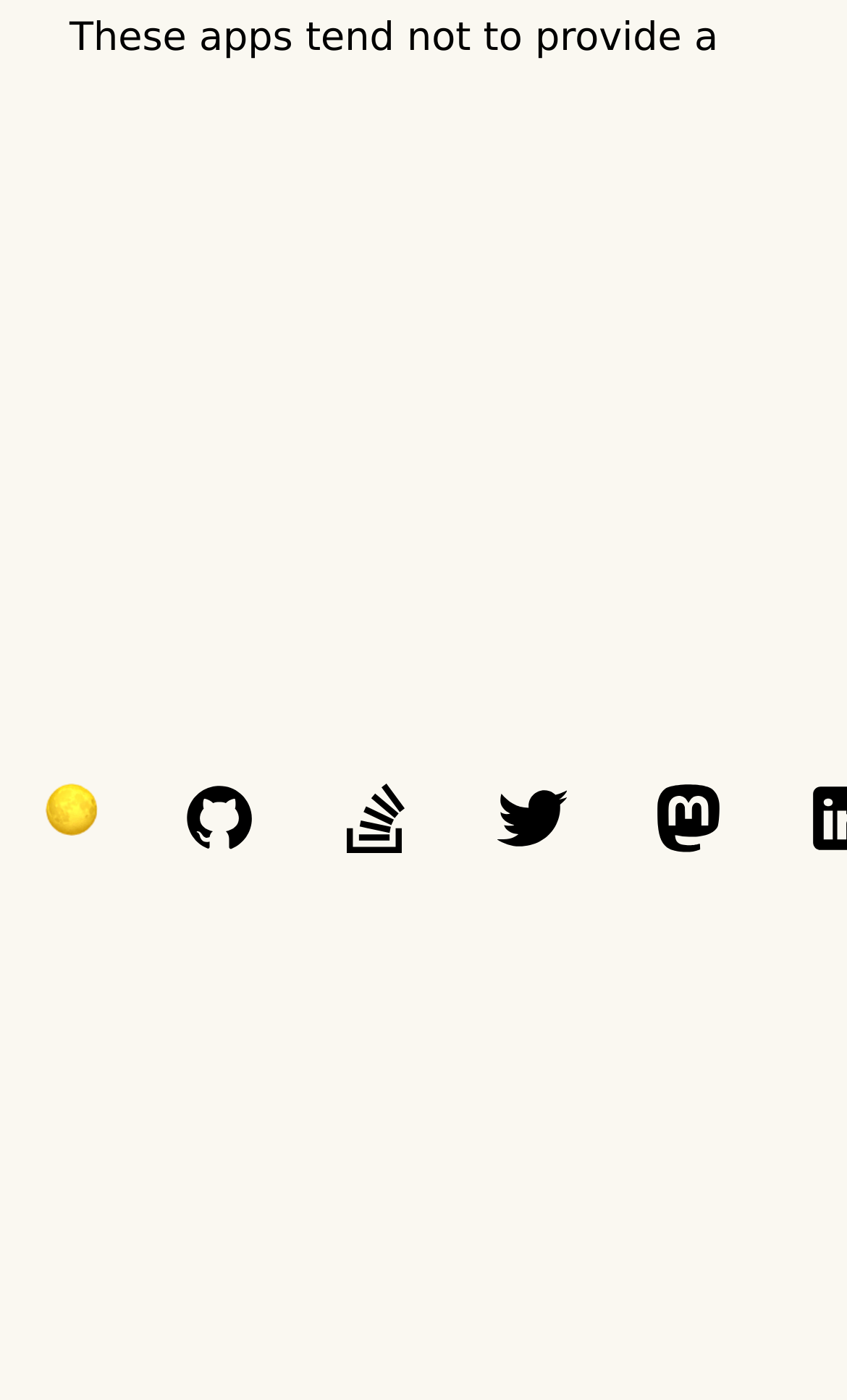Determine the bounding box coordinates in the format (top-left x, top-left y, bottom-right x, bottom-right y). Ensure all values are floating point numbers between 0 and 1. Identify the bounding box of the UI element described by: parent_node: github aria-label="Dark"

[0.054, 0.559, 0.115, 0.596]